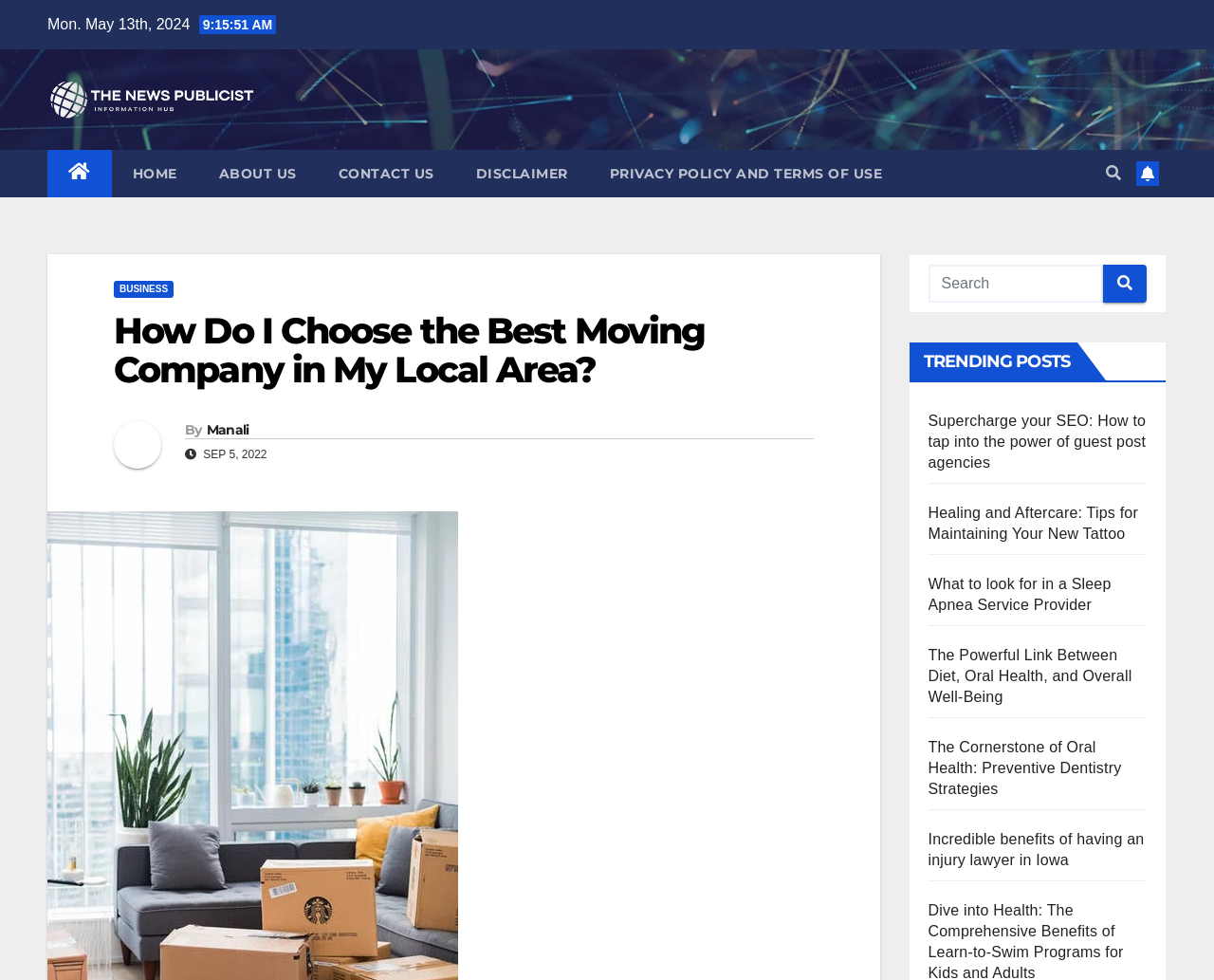Identify the bounding box coordinates necessary to click and complete the given instruction: "Click the HOME link".

[0.092, 0.153, 0.163, 0.201]